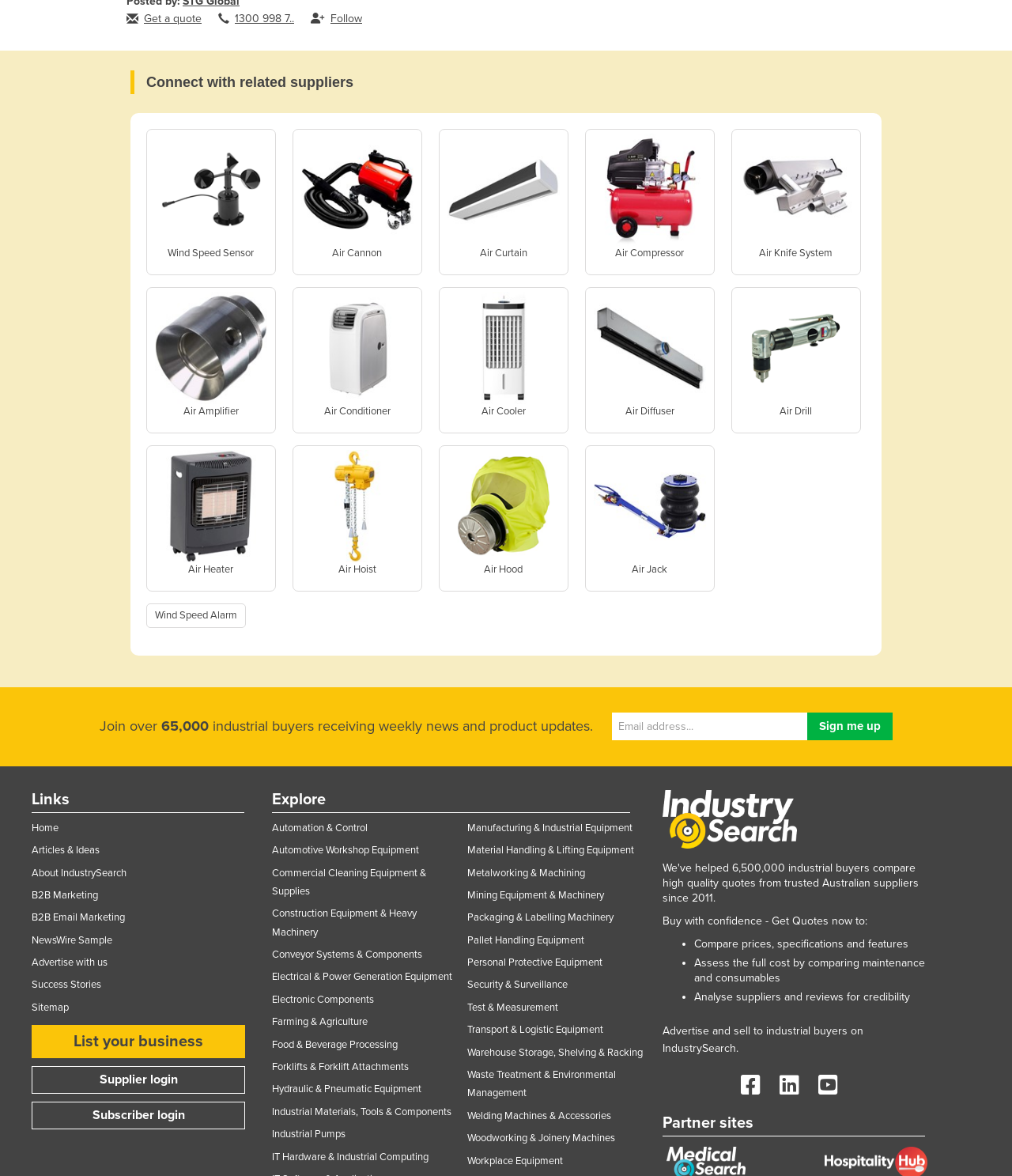How many categories of products are listed under 'Explore'?
From the image, provide a succinct answer in one word or a short phrase.

24